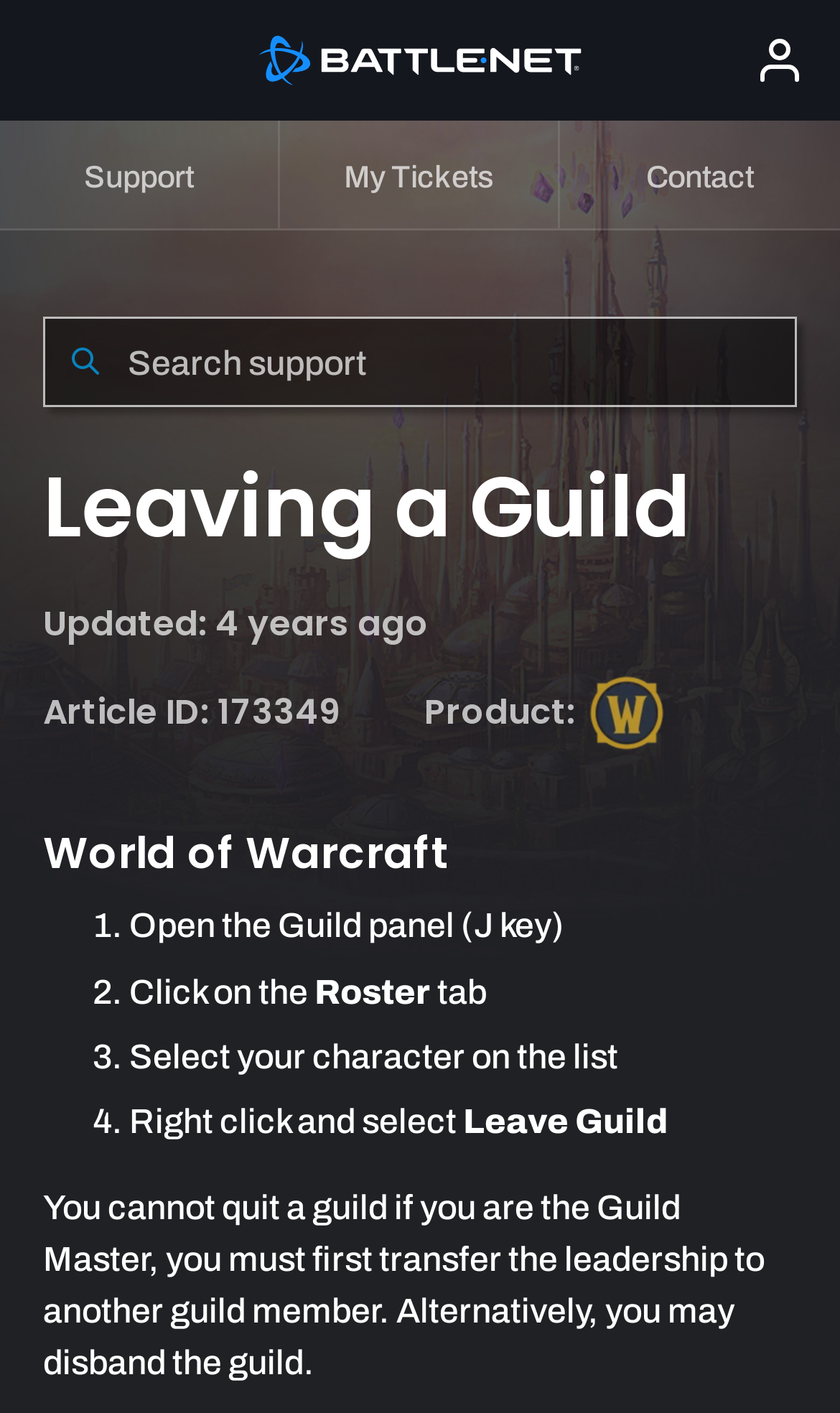Determine the bounding box coordinates of the UI element described below. Use the format (top-left x, top-left y, bottom-right x, bottom-right y) with floating point numbers between 0 and 1: aria-label="Battle.net"

[0.287, 0.006, 0.713, 0.079]